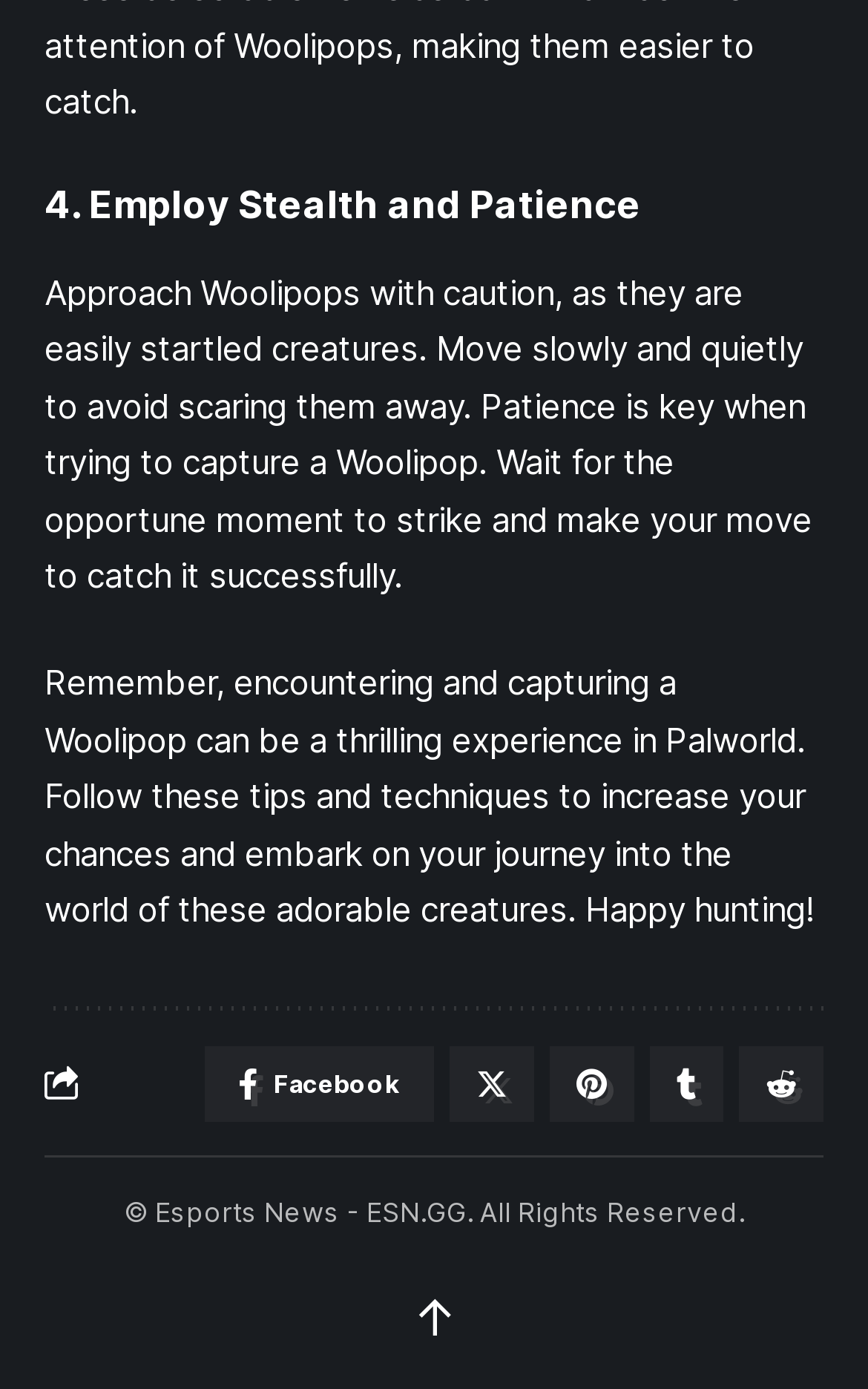How many social media platforms can you share the article on?
Refer to the image and provide a detailed answer to the question.

There are five social media links at the bottom of the page, namely 'Share on Facebook', 'Share on Twitter', 'Share on Pinterest', 'Share on Tumblr', and 'Share on Reddit', which indicates that the article can be shared on five social media platforms.